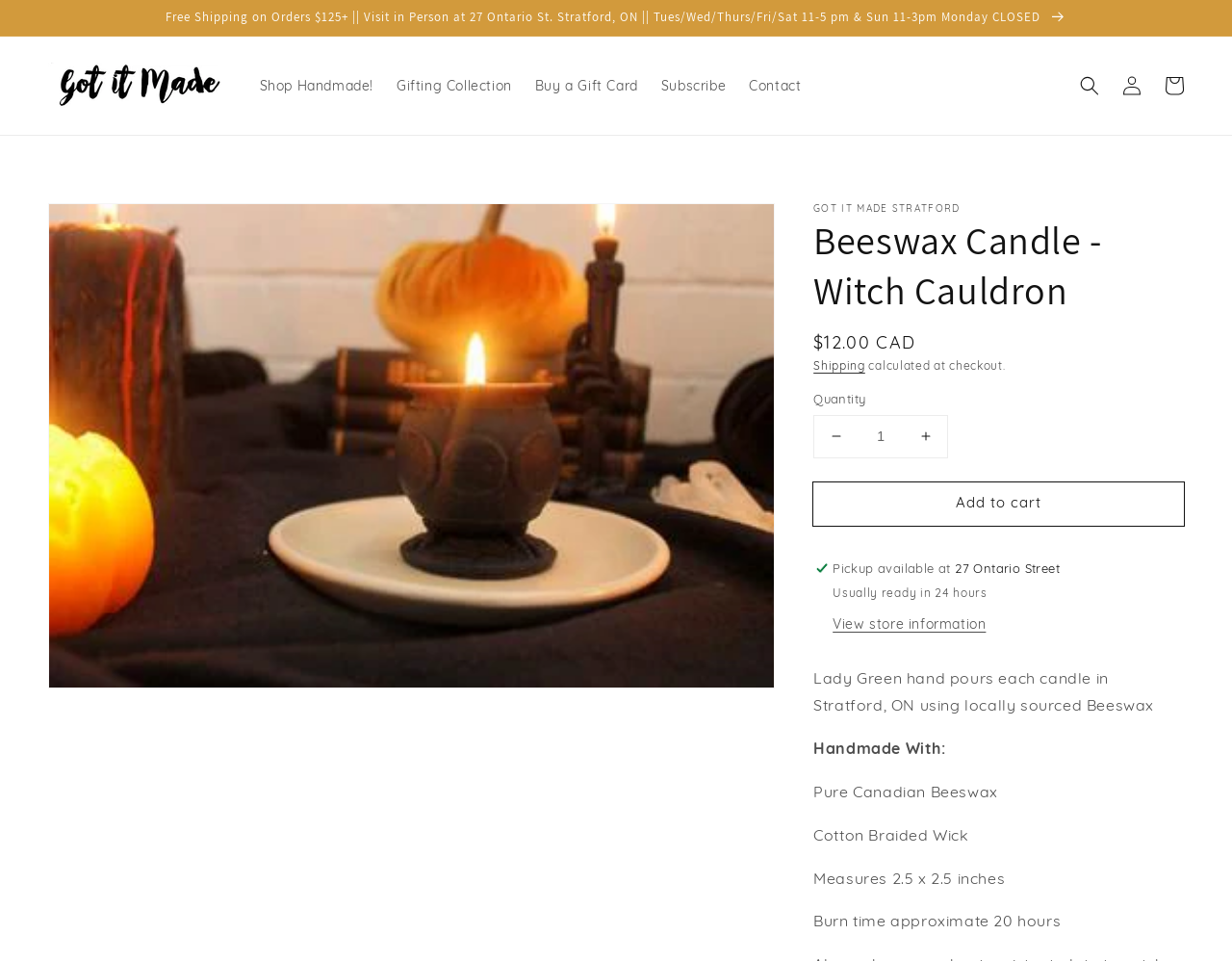Create an elaborate caption that covers all aspects of the webpage.

This webpage is about a product, specifically a beeswax candle, with a witch cauldron design. At the top of the page, there is an announcement section with a link to free shipping information and store hours. Below that, there are several links to navigate to different parts of the website, including "Shop Handmade!", "Gifting Collection", "Buy a Gift Card", "Subscribe", and "Contact".

On the right side of the page, there is a search button and links to log in and view the cart. Below that, there is a product information section with a heading "Beeswax Candle - Witch Cauldron". This section includes the product price, shipping information, and a quantity selector. There is also an "Add to cart" button.

Further down, there is a section with product details, including a description of the candle, its materials, and its dimensions. The description mentions that the candle is handmade in Stratford, ON, using locally sourced beeswax. The product details are arranged in a vertical column, with each piece of information separated by a short distance.

On the same level as the product details, there is a section with store information, including the address and a note about pickup availability. There is also a button to view more store information. Overall, the webpage is focused on presenting a single product and providing relevant details and options for the customer.